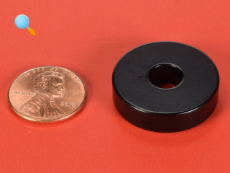Deliver an in-depth description of the image, highlighting major points.

The image features a strong RX054E Neodymium ring magnet, prominently displayed next to a penny for scale. The magnet is cylindrical, with a solid black epoxy coating that enhances its rust resistance compared to standard nickel plating. This type of magnet is designed for various applications, such as being tied to a rope for metal detection or mounted to surfaces for tool storage. The vivid red background contrasts with the dark surface of the magnet, emphasizing its robust and appealing design. The image effectively illustrates the magnet’s size and versatility, showcasing its potential for use in both practical and recreational settings.